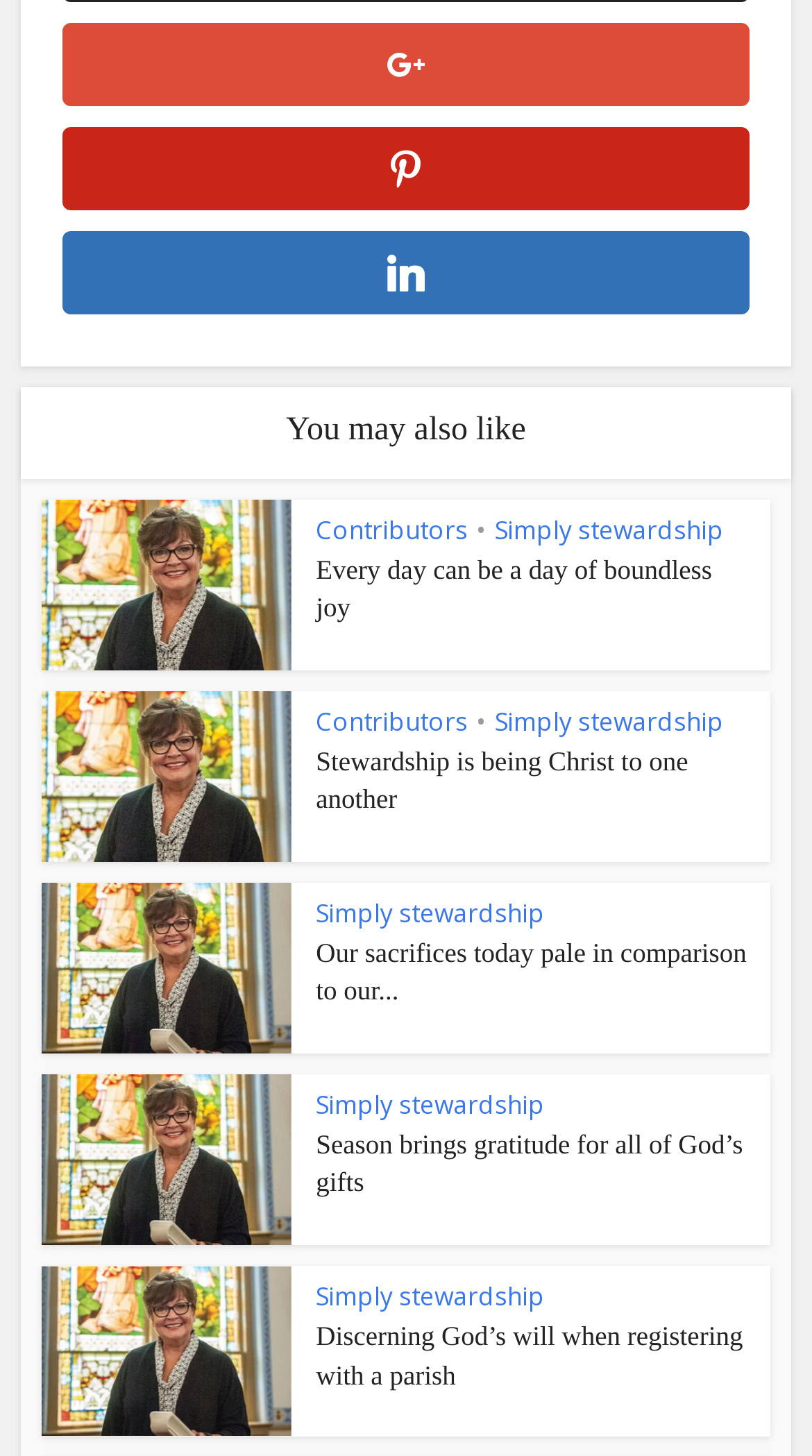Locate the bounding box for the described UI element: "Google+". Ensure the coordinates are four float numbers between 0 and 1, formatted as [left, top, right, bottom].

[0.076, 0.016, 0.924, 0.073]